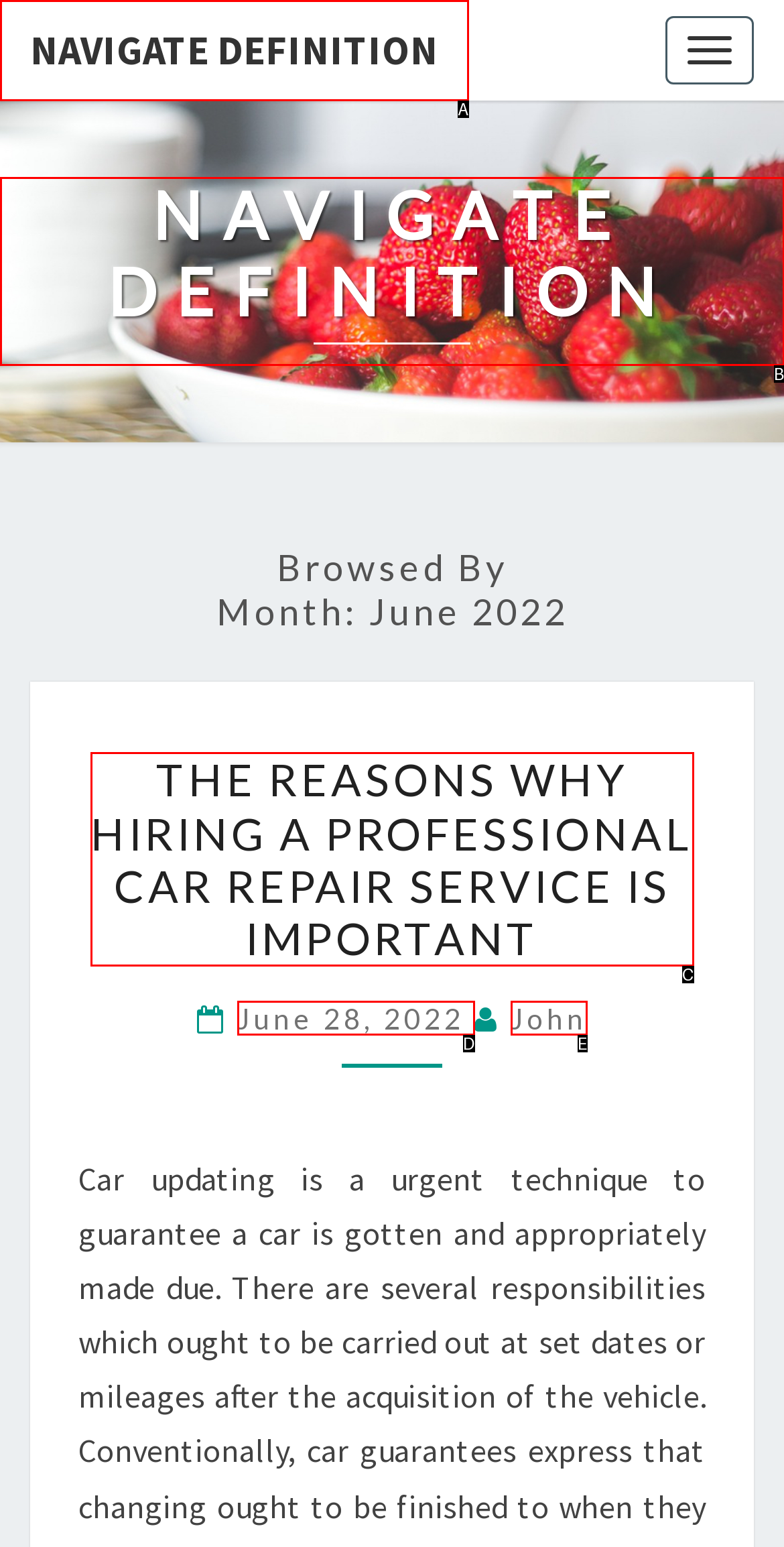Tell me which one HTML element best matches the description: June 28, 2022 Answer with the option's letter from the given choices directly.

D